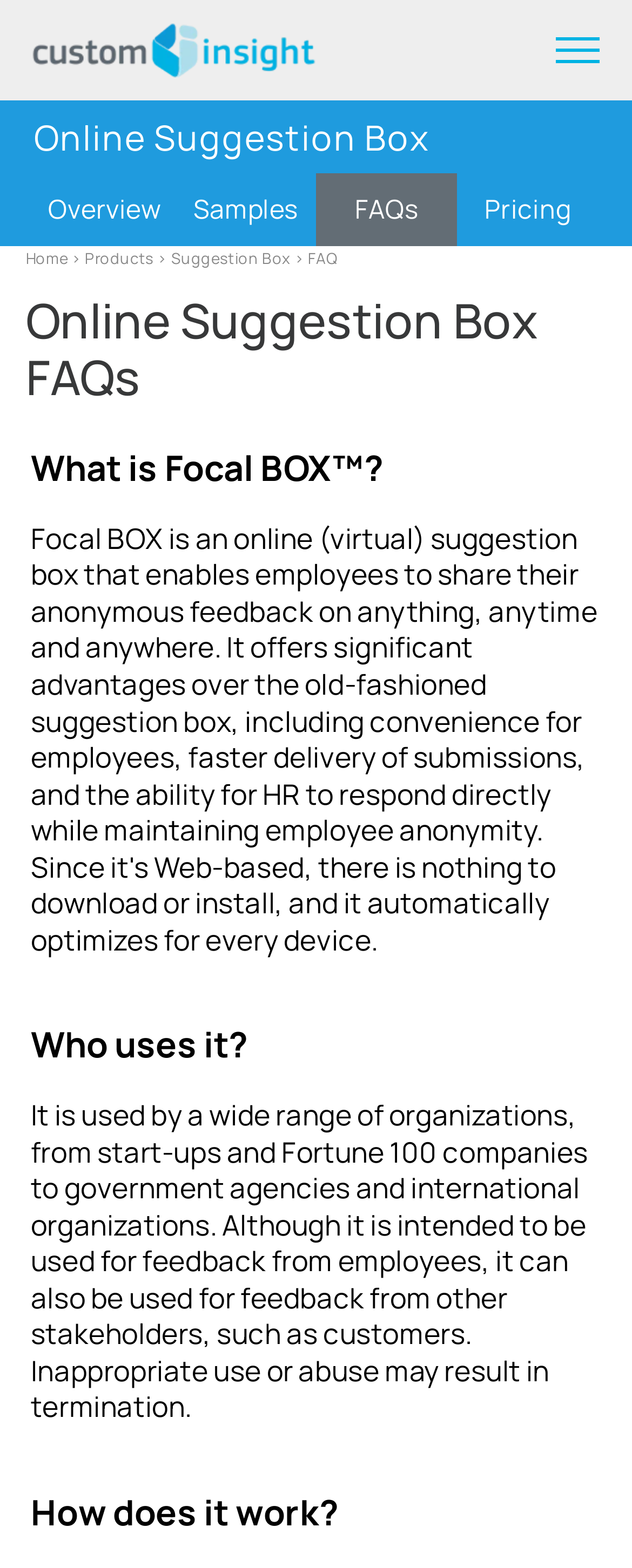Who can use the online suggestion box?
From the details in the image, provide a complete and detailed answer to the question.

I found the answer by reading the text under the subheading 'Who uses it?' which states that the online suggestion box is intended to be used for feedback from employees, but it can also be used for feedback from other stakeholders, such as customers.